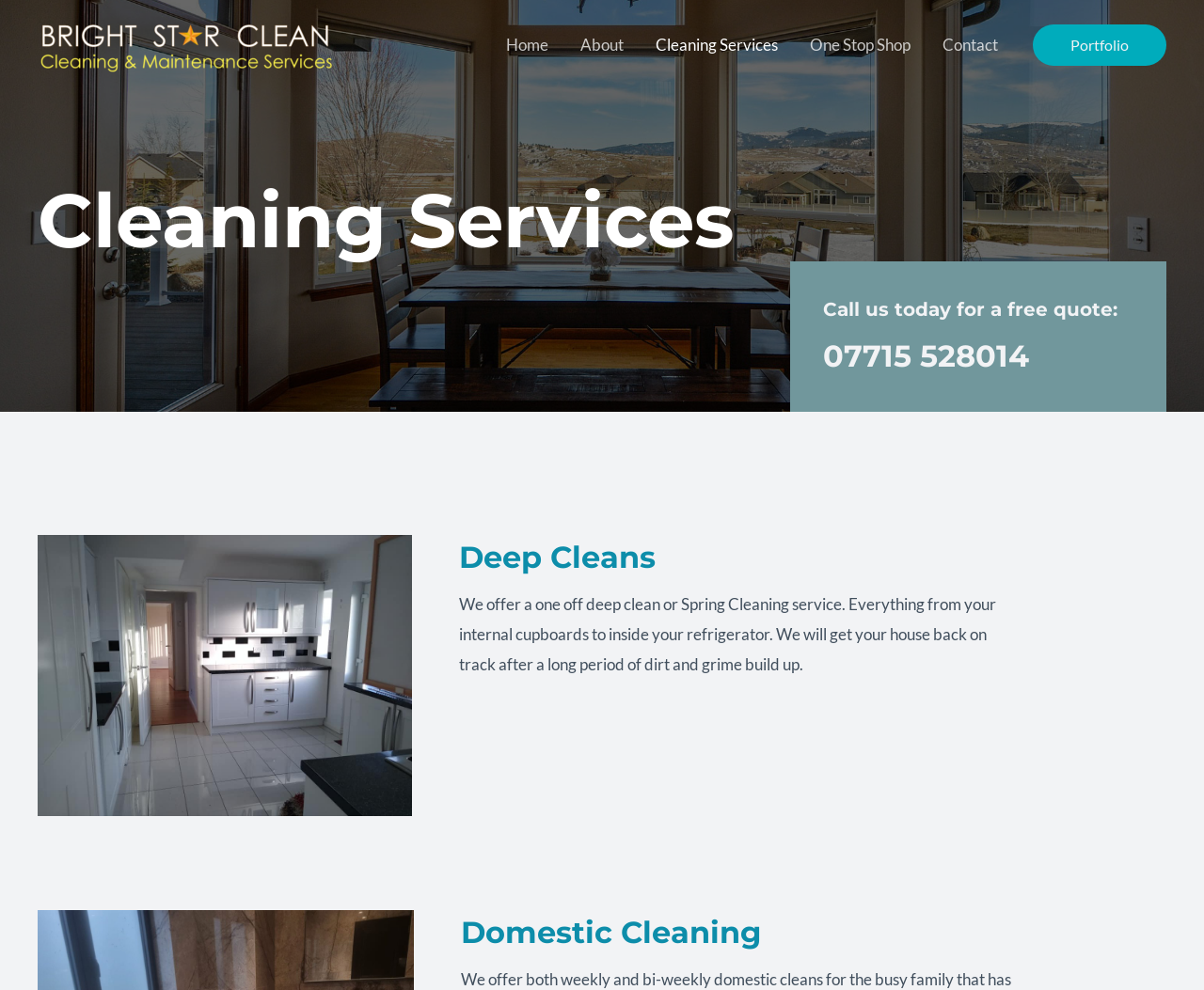Generate a thorough caption detailing the webpage content.

The webpage is about Brightstarclean, a cleaning services company. At the top left, there is a logo image and a link to the company's name. Below the logo, there is a navigation menu with five links: Home, About, Cleaning Services, One Stop Shop, and Contact. 

On the right side of the navigation menu, there is a link to Portfolio. Below the navigation menu, there is a section with a heading "Cleaning Services" and a call-to-action to get a free quote by calling 07715 528014. 

To the right of the call-to-action, there is an image of a clean kitchen, showcasing the company's deep cleaning services. Below the image, there is a heading "Deep Cleans" and a paragraph describing the company's one-off deep clean or Spring Cleaning service, which includes cleaning internal cupboards, refrigerators, and more. 

At the bottom of the page, there is a heading "Domestic Cleaning", but it does not have any accompanying text or description. Overall, the webpage is focused on promoting the company's cleaning services and encouraging visitors to get a free quote.